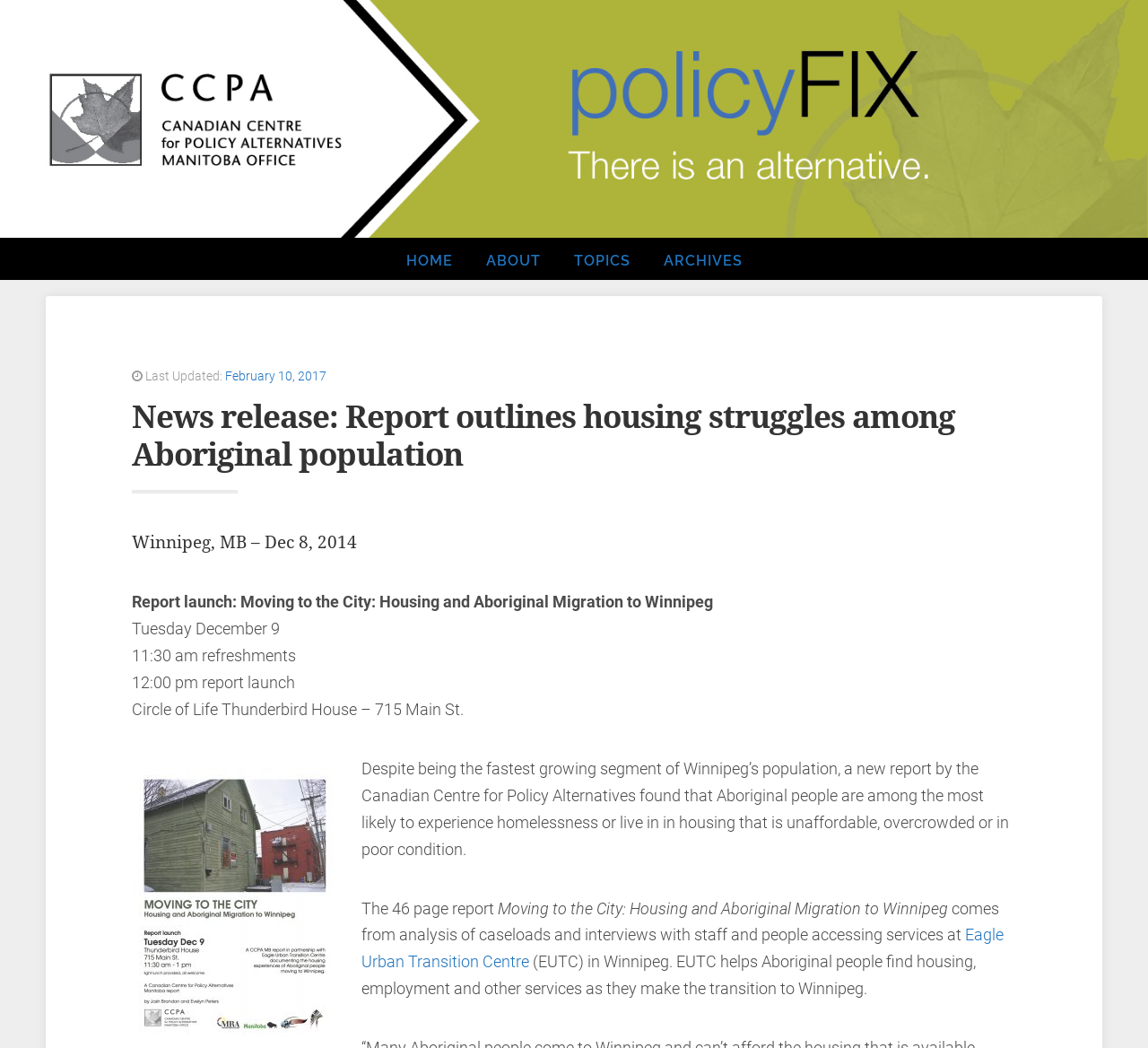Please provide a brief answer to the following inquiry using a single word or phrase:
What is the name of the organization that helps Aboriginal people find housing?

Eagle Urban Transition Centre